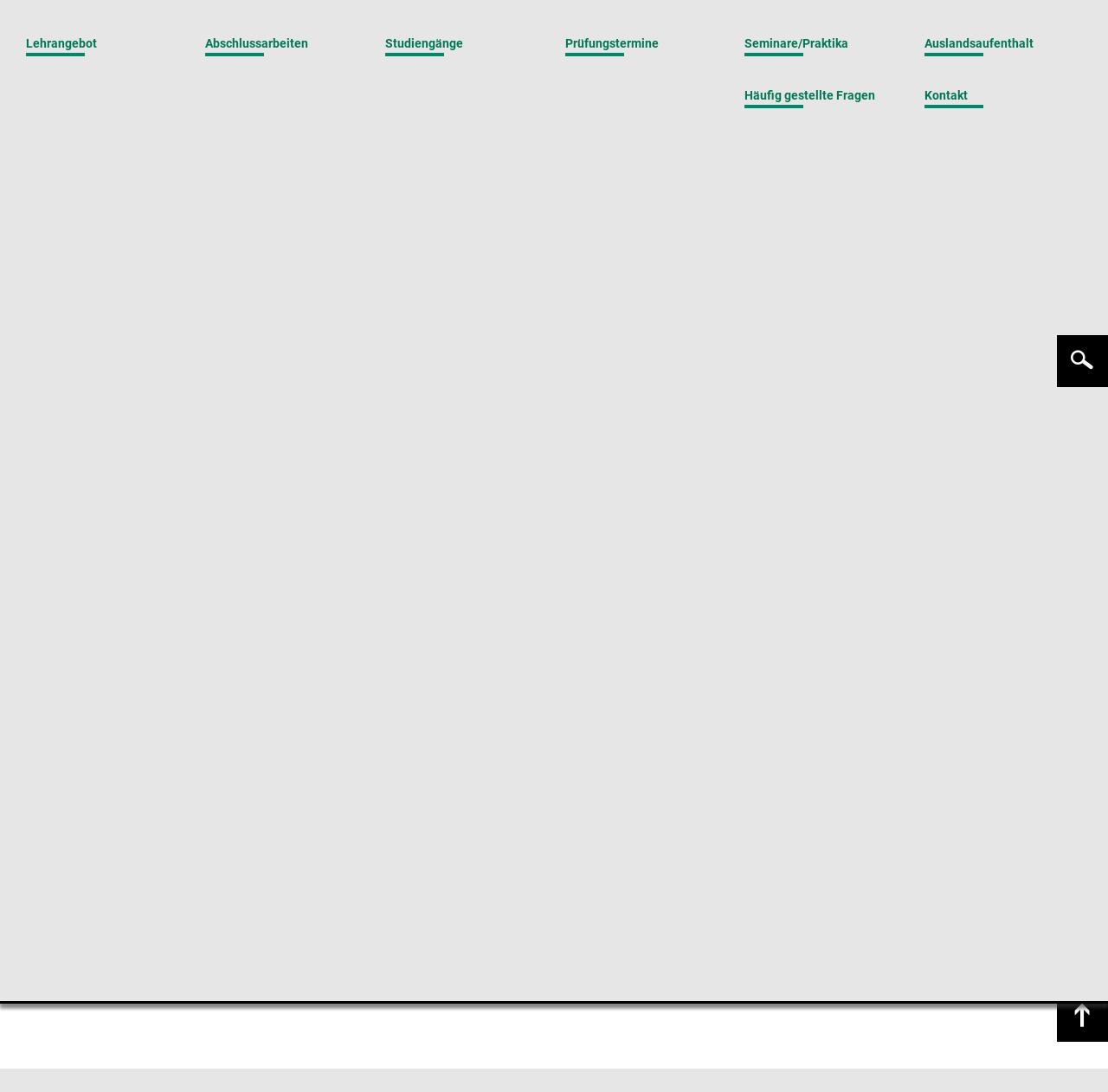Please provide the bounding box coordinates in the format (top-left x, top-left y, bottom-right x, bottom-right y). Remember, all values are floating point numbers between 0 and 1. What is the bounding box coordinate of the region described as: Dieter Fensel

[0.404, 0.317, 0.481, 0.333]